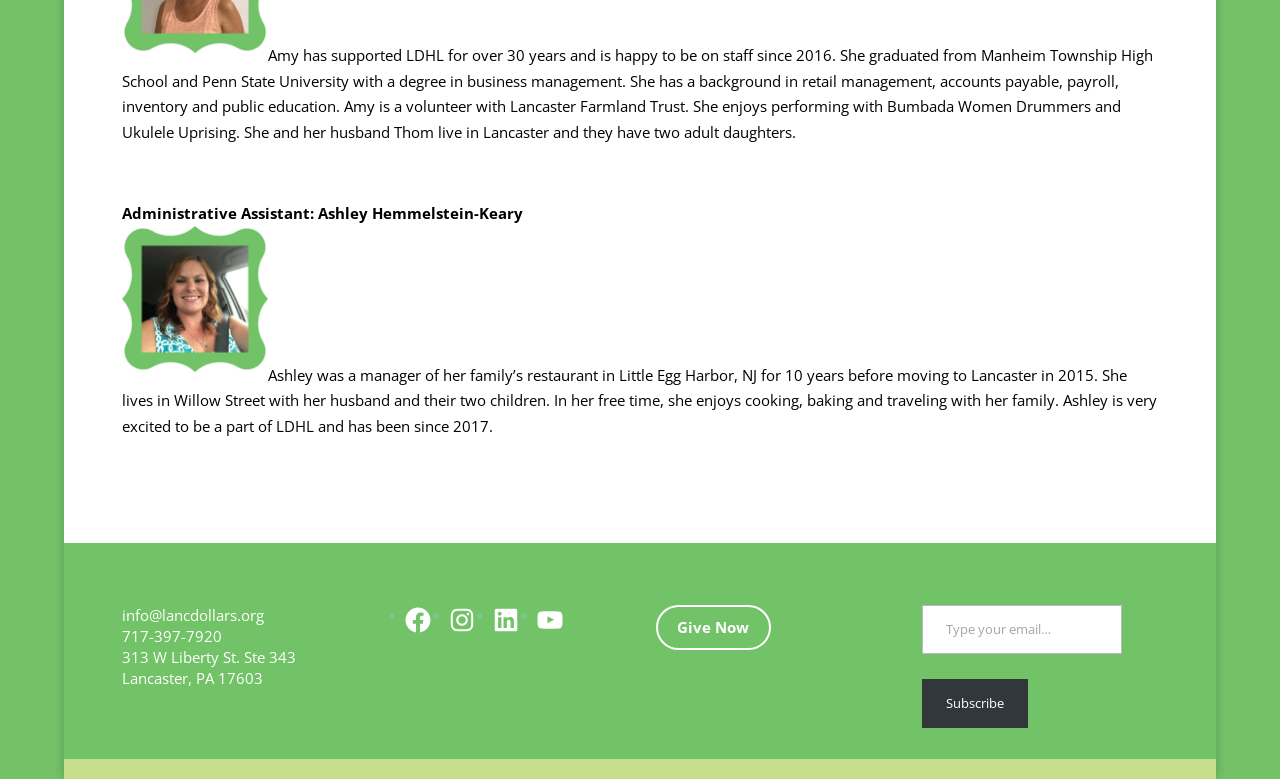Given the description: "info@lancdollars.org", determine the bounding box coordinates of the UI element. The coordinates should be formatted as four float numbers between 0 and 1, [left, top, right, bottom].

[0.095, 0.777, 0.206, 0.803]